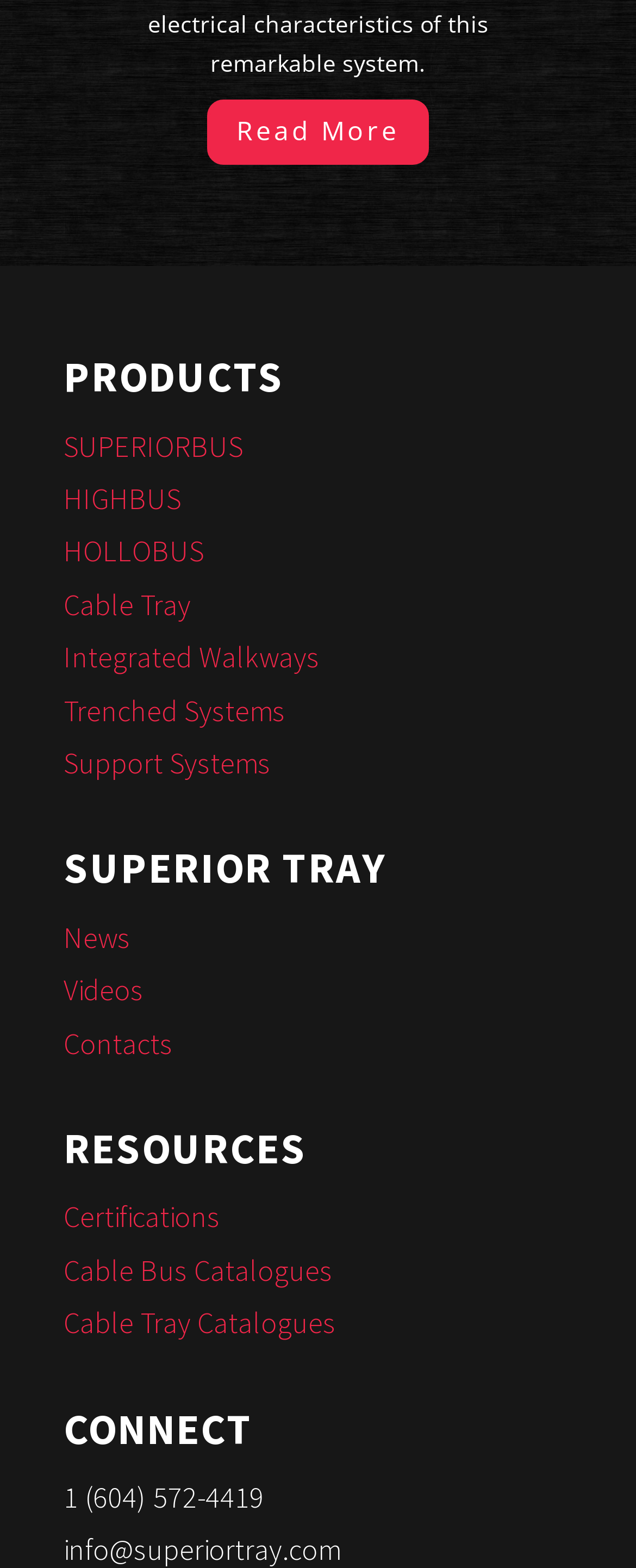Determine the bounding box coordinates of the clickable region to follow the instruction: "Click on Read More".

[0.326, 0.063, 0.674, 0.105]